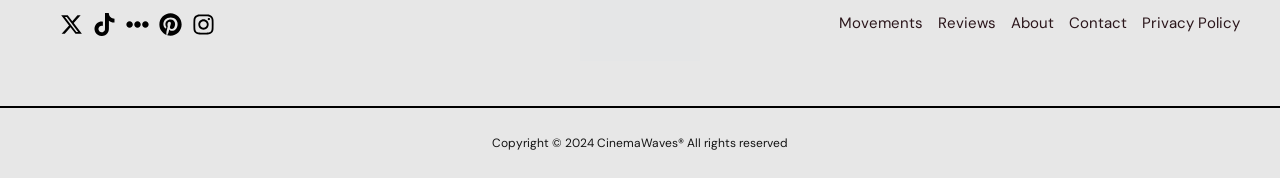How many links are in the 'Site Navigation' section?
Provide a concise answer using a single word or phrase based on the image.

5